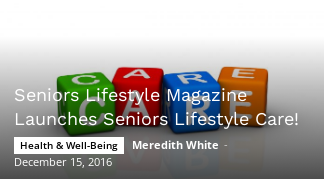Write a descriptive caption for the image, covering all notable aspects.

The image highlights the announcement of the launch of "Seniors Lifestyle Care!" by the Seniors Lifestyle Magazine. The striking visual features the word "CARE" prominently displayed in colorful block letters, emphasizing the importance of care in senior lifestyles. The context is enriched with details indicating that the information pertains to health and well-being, and it is attributed to Meredith White, dated December 15, 2016. This launch signifies an initiative aimed at supporting and providing resources for the senior community.